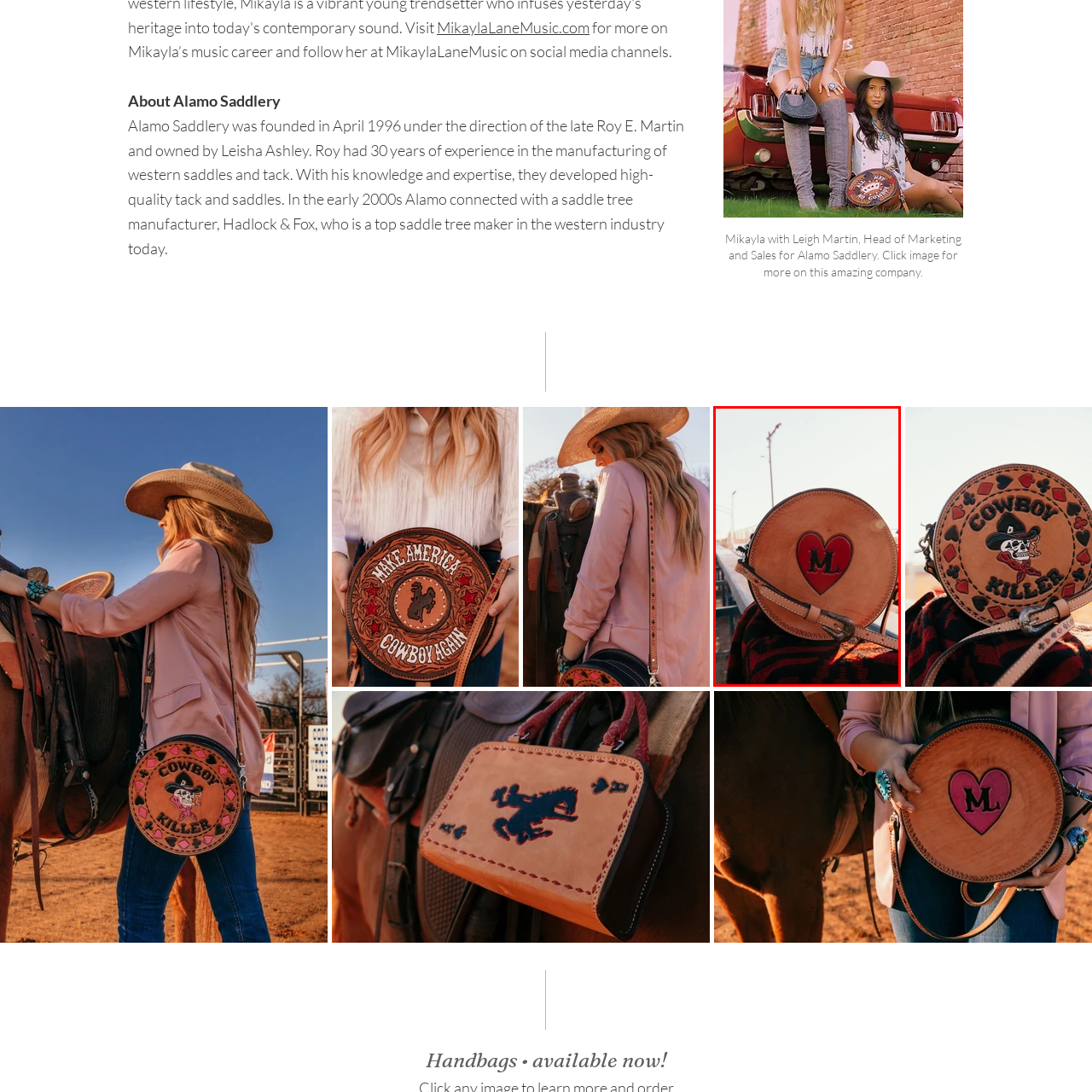Give a detailed description of the image area outlined by the red box.

The image showcases a beautifully crafted round handbag made of natural leather, prominently featuring a bold red heart design with the letter "M" at its center. The craftsmanship highlights intricate leatherwork, reflecting a blend of functionality and artistic expression. The bag is positioned on a rustic surface, with a colorful woven blanket underneath, suggesting a connection to western or rustic themes. In the background, hints of a sunny outdoor setting can be seen, possibly indicating a day out at a ranch or market. This stylish accessory is part of a portfolio that captures the essence of Alamo Saddlery's dedication to high-quality craftsmanship in leather goods.